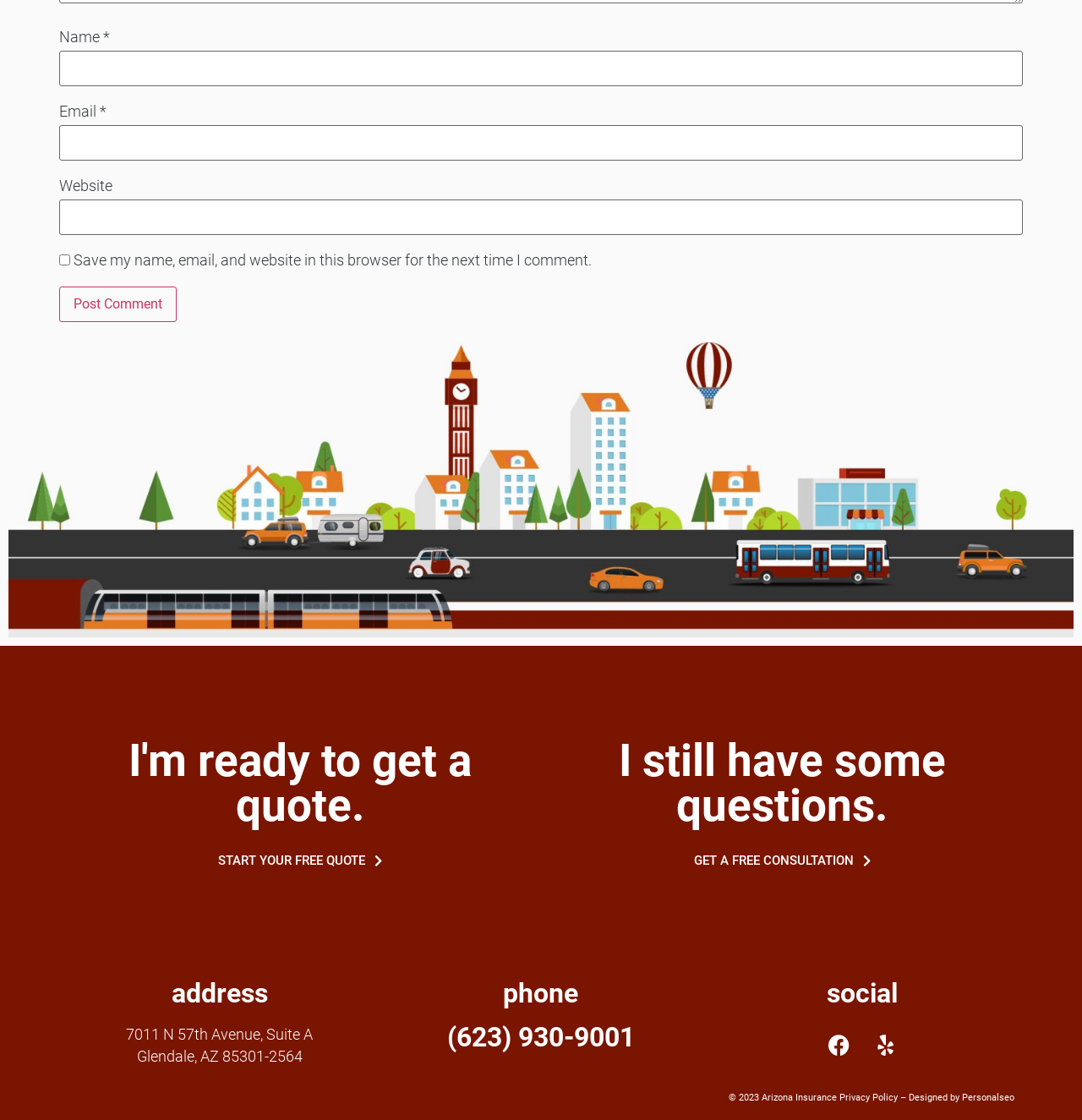Bounding box coordinates are given in the format (top-left x, top-left y, bottom-right x, bottom-right y). All values should be floating point numbers between 0 and 1. Provide the bounding box coordinate for the UI element described as: parent_node: Email * aria-describedby="email-notes" name="email"

[0.055, 0.112, 0.945, 0.144]